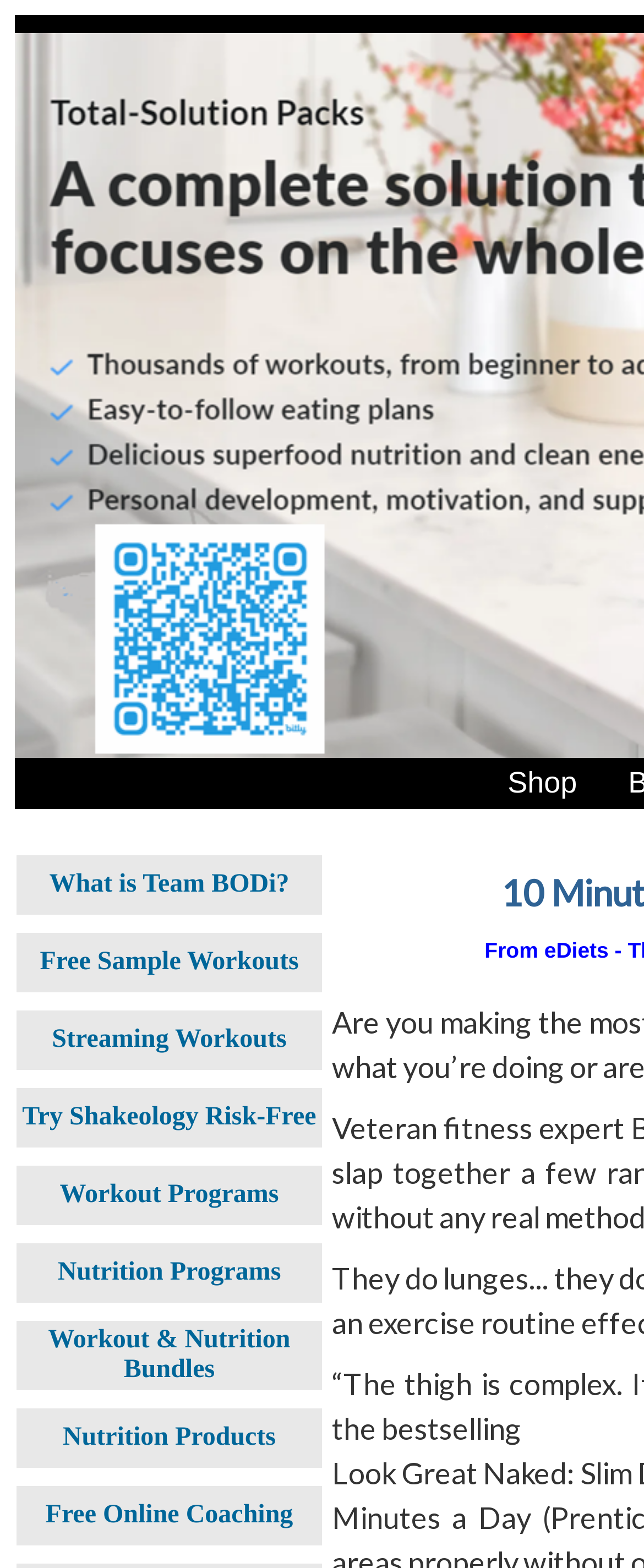Find the bounding box coordinates for the element that must be clicked to complete the instruction: "Learn about 'Streaming Workouts'". The coordinates should be four float numbers between 0 and 1, indicated as [left, top, right, bottom].

[0.081, 0.654, 0.445, 0.672]